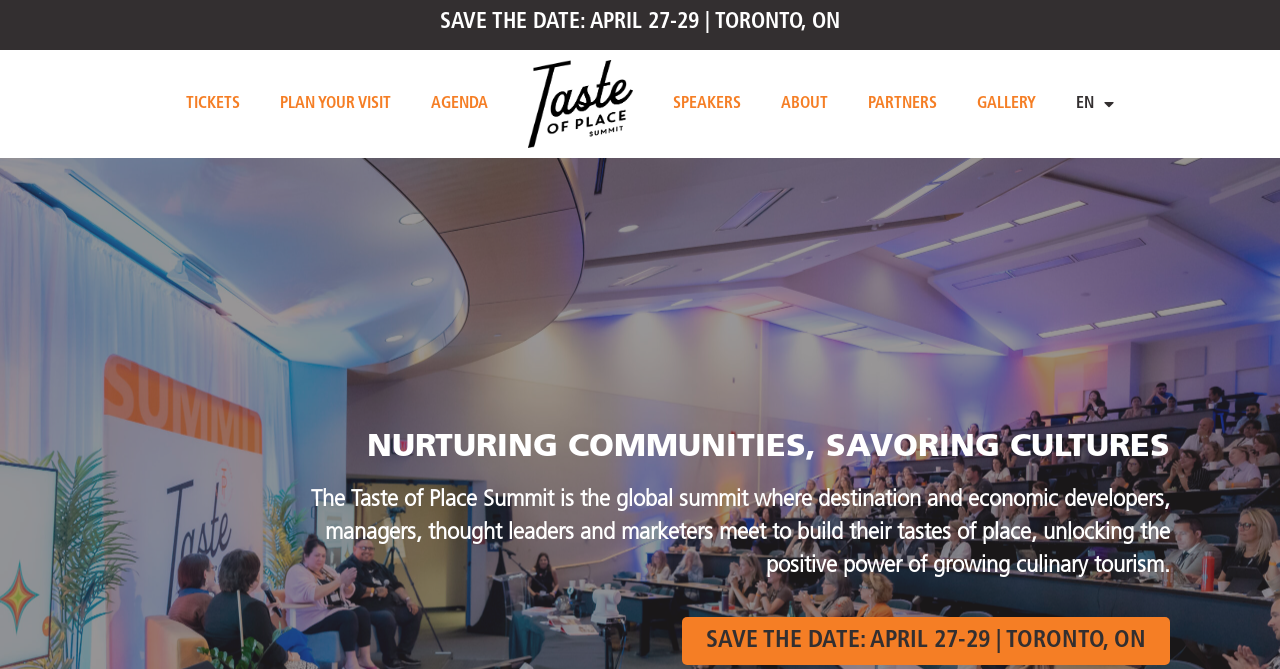Kindly determine the bounding box coordinates for the clickable area to achieve the given instruction: "Buy tickets for the event".

[0.13, 0.121, 0.203, 0.19]